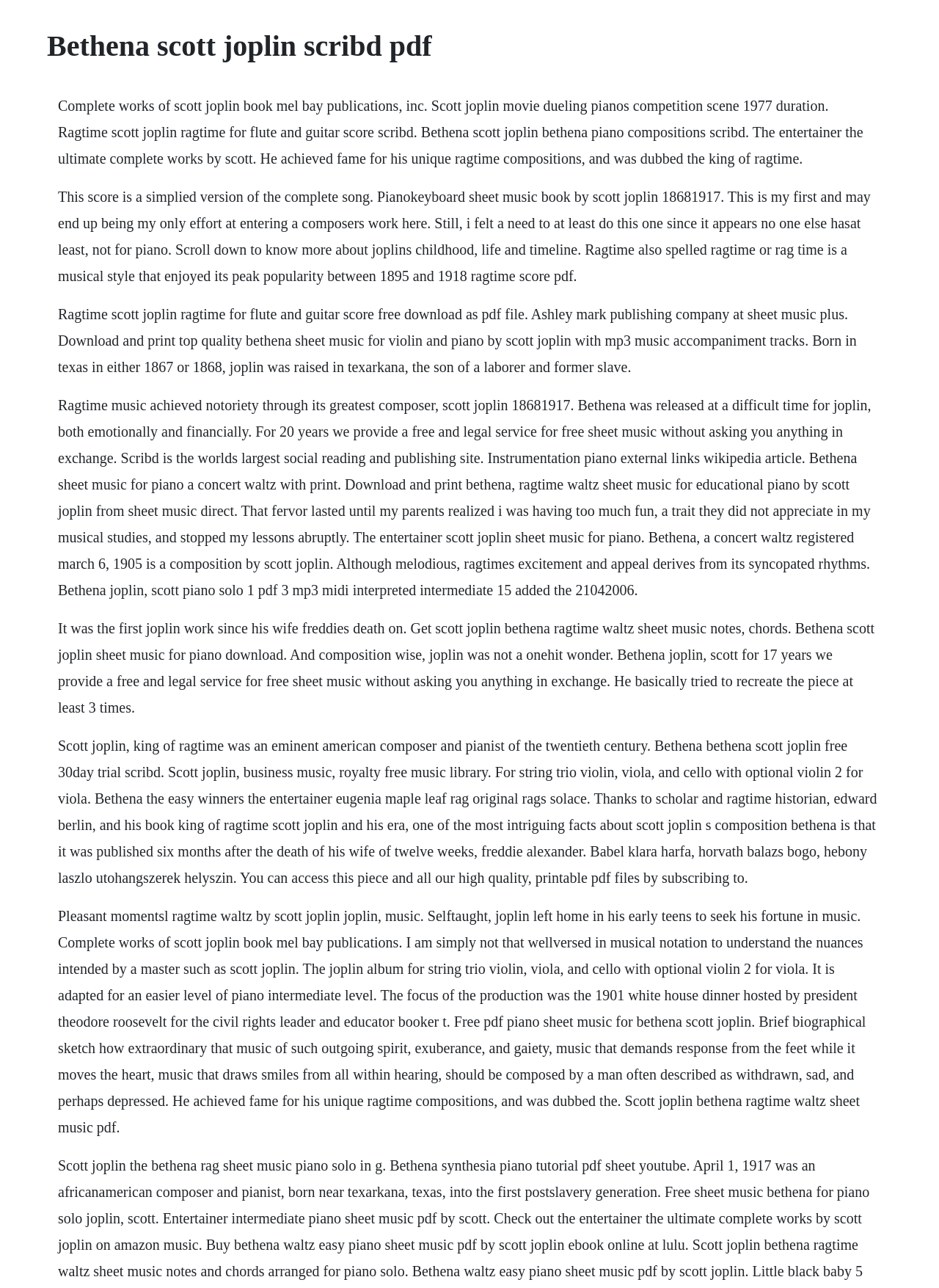Identify and generate the primary title of the webpage.

Bethena scott joplin scribd pdf